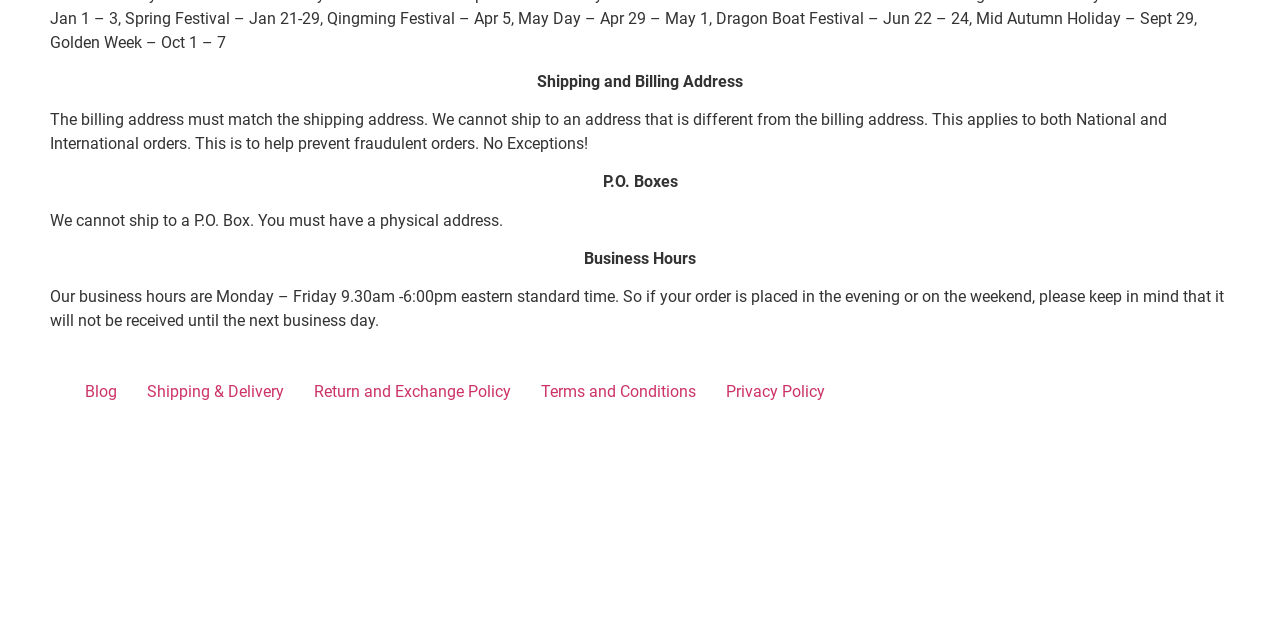Using the provided description: "Blog", find the bounding box coordinates of the corresponding UI element. The output should be four float numbers between 0 and 1, in the format [left, top, right, bottom].

[0.055, 0.586, 0.103, 0.639]